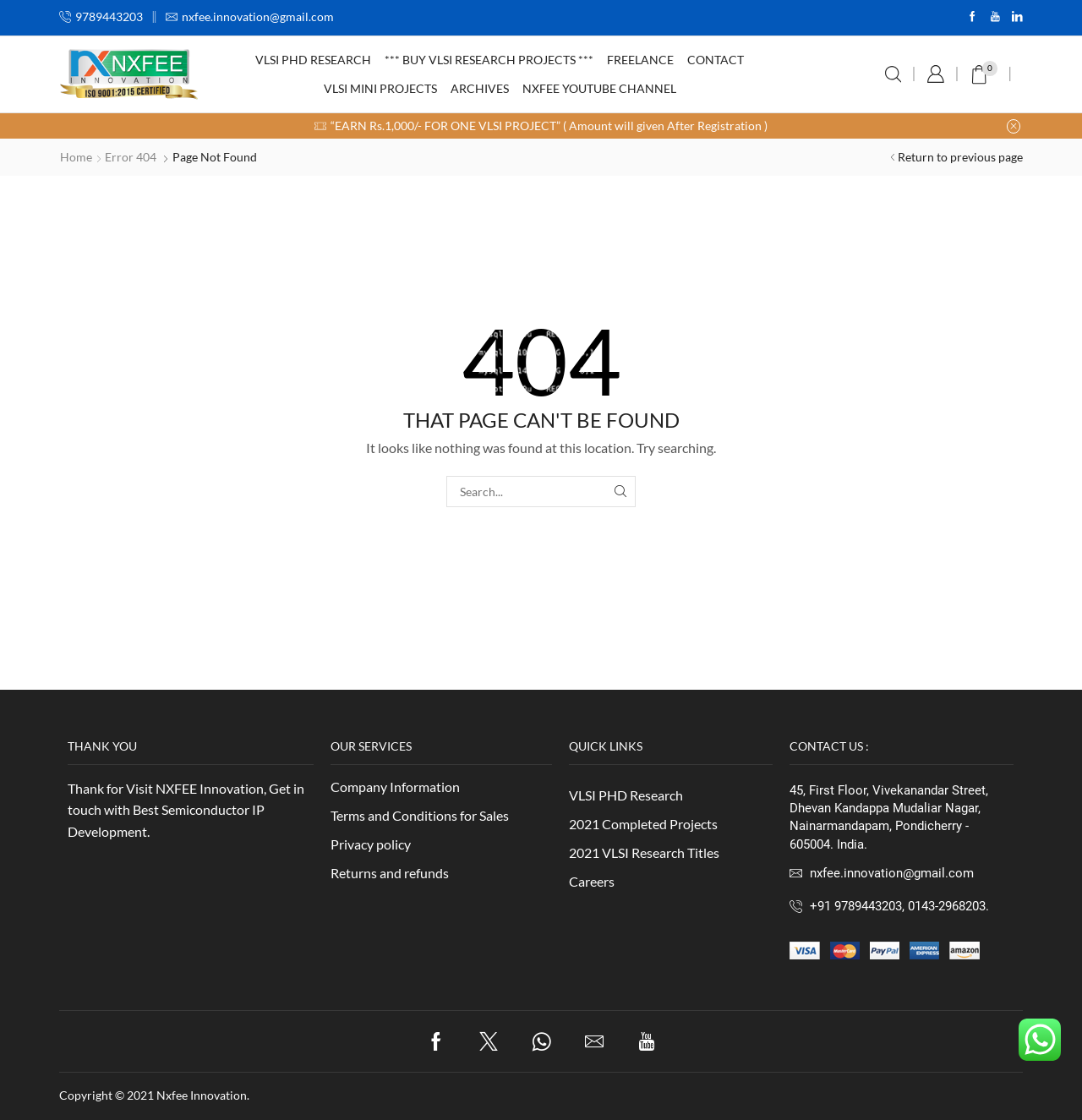Kindly determine the bounding box coordinates for the clickable area to achieve the given instruction: "View VLSI PHD research projects".

[0.236, 0.041, 0.343, 0.066]